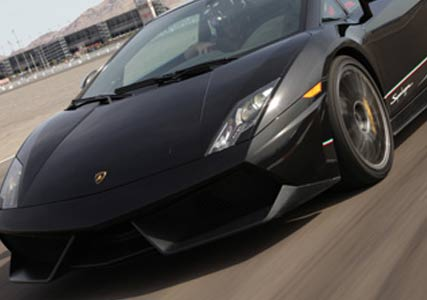Please answer the following question as detailed as possible based on the image: 
What is the minimum speed that participants can reach in this racing experience?

The caption states that participants can hit 'exhilarating speeds well over 100 MPH' in this racing experience, which implies that the minimum speed that can be reached is over 100 MPH.